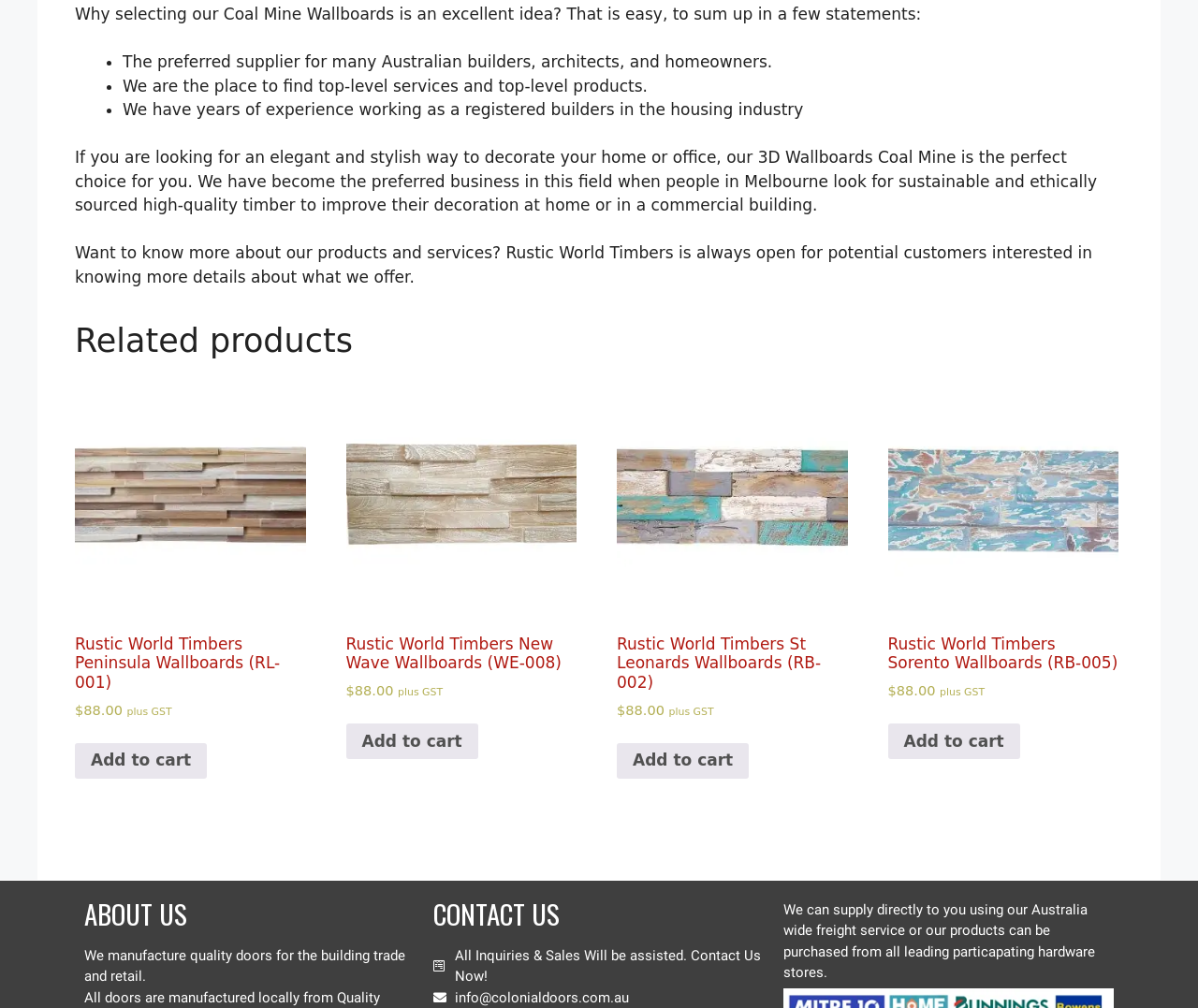What is the price of Rustic World Timbers Peninsula Wallboards?
Provide a detailed answer to the question using information from the image.

I found the price of Rustic World Timbers Peninsula Wallboards by looking at the link text, which states 'Rustic World Timbers Peninsula Wallboards (RL-001) $88.00 plus GST'.